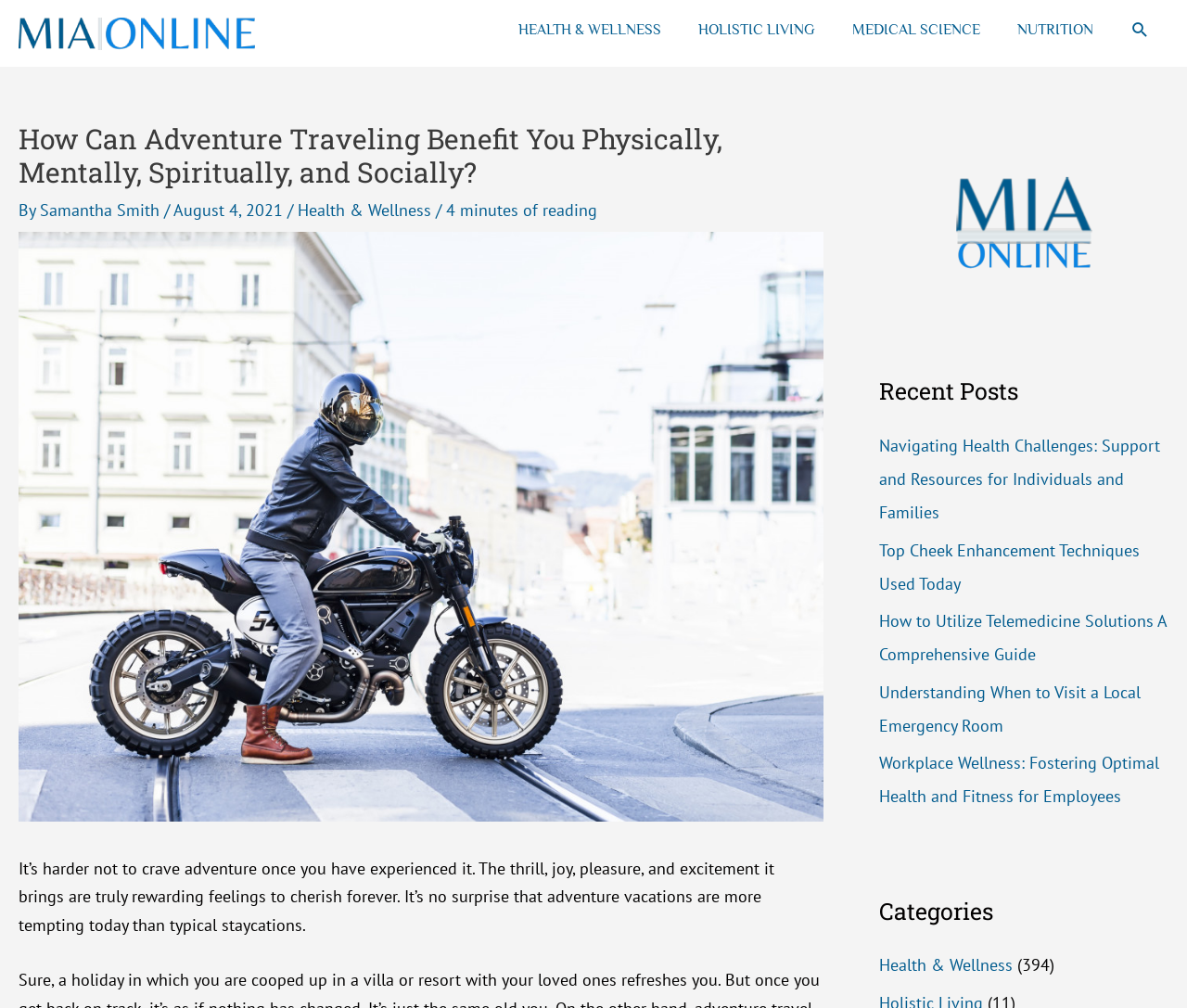What is the logo of the website?
Based on the image, provide your answer in one word or phrase.

Mia-Online